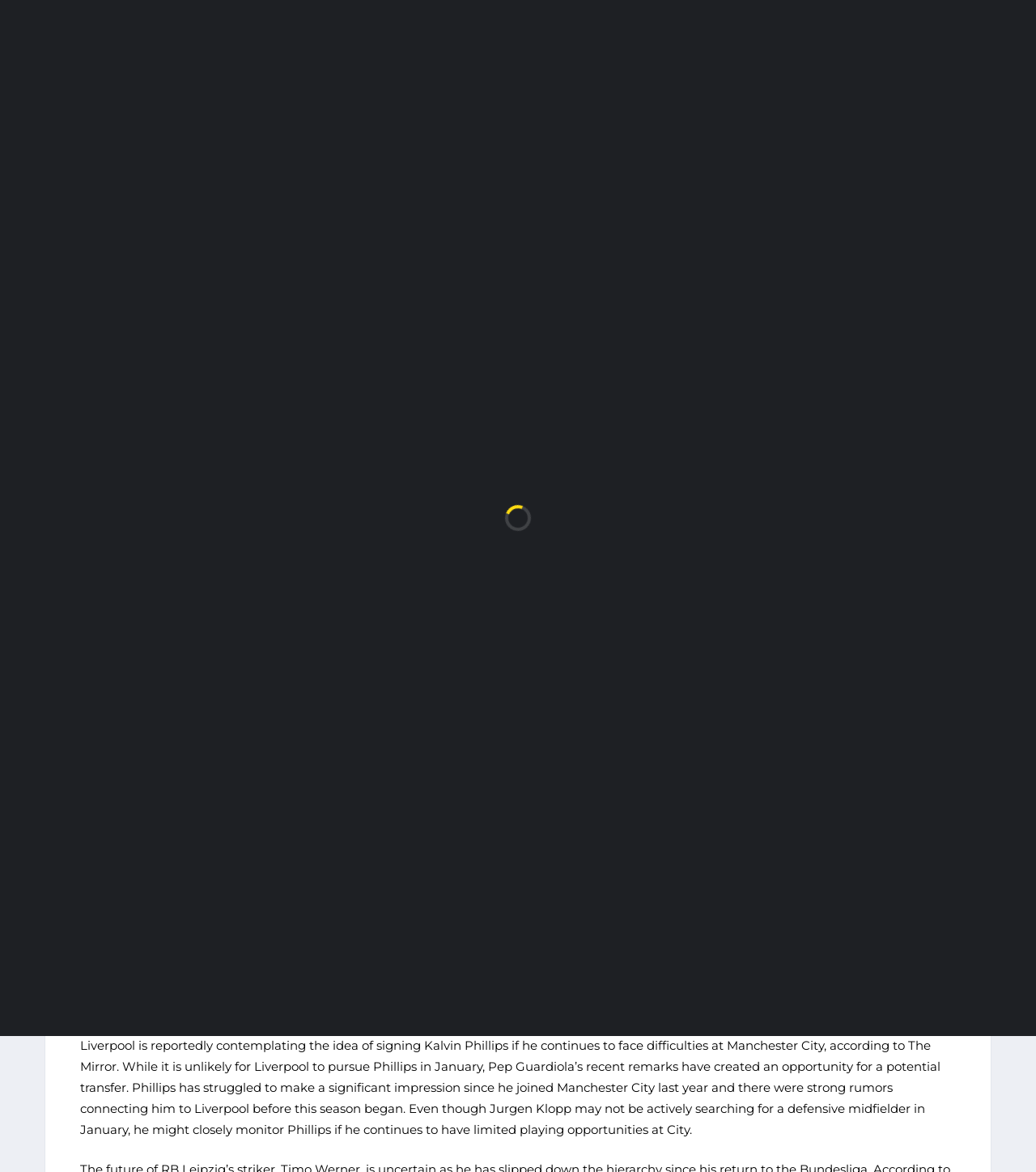Predict the bounding box coordinates for the UI element described as: "Best Odds". The coordinates should be four float numbers between 0 and 1, presented as [left, top, right, bottom].

[0.787, 0.033, 0.876, 0.116]